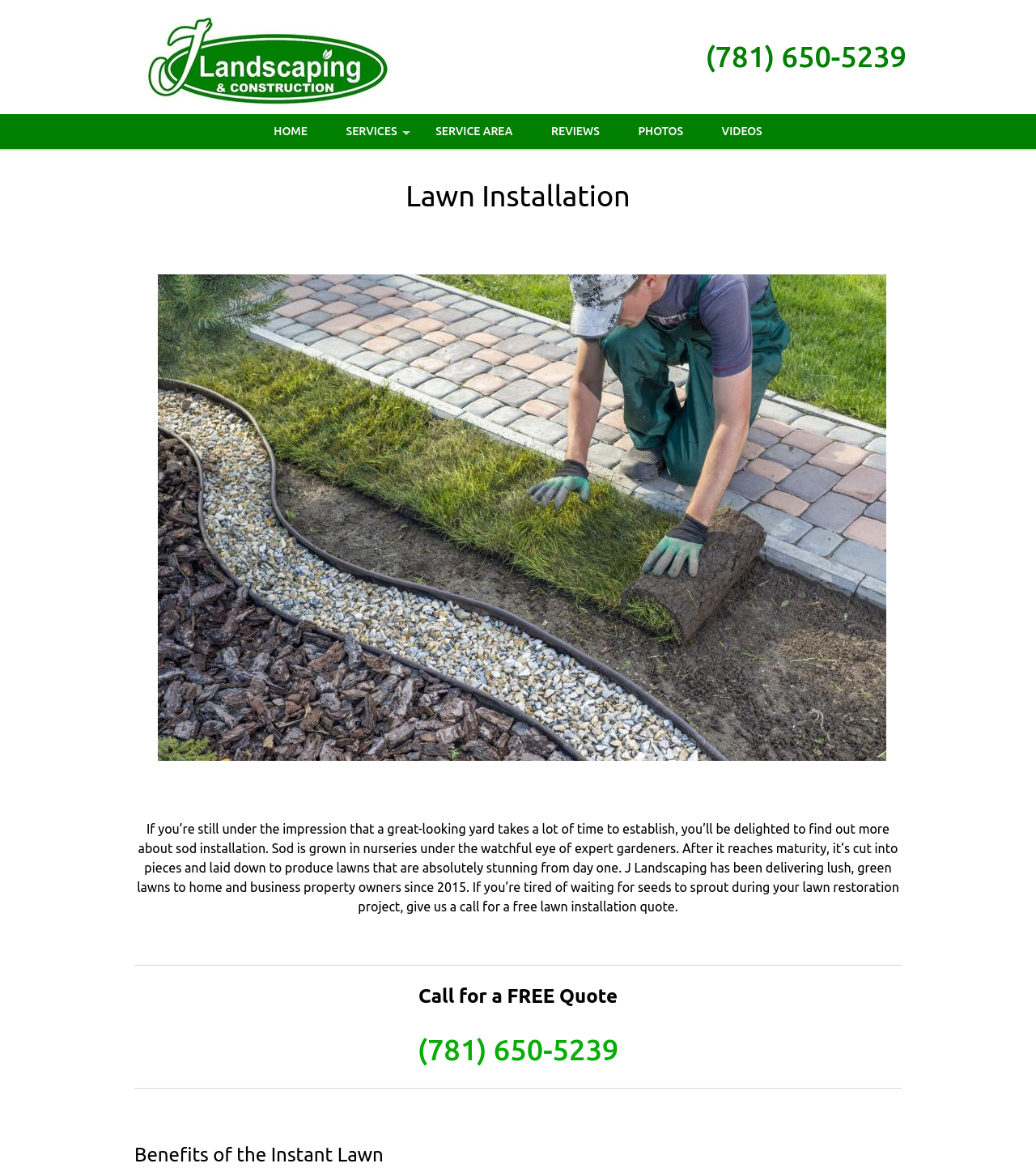Using the webpage screenshot, find the UI element described by Photos. Provide the bounding box coordinates in the format (top-left x, top-left y, bottom-right x, bottom-right y), ensuring all values are floating point numbers between 0 and 1.

[0.599, 0.097, 0.677, 0.127]